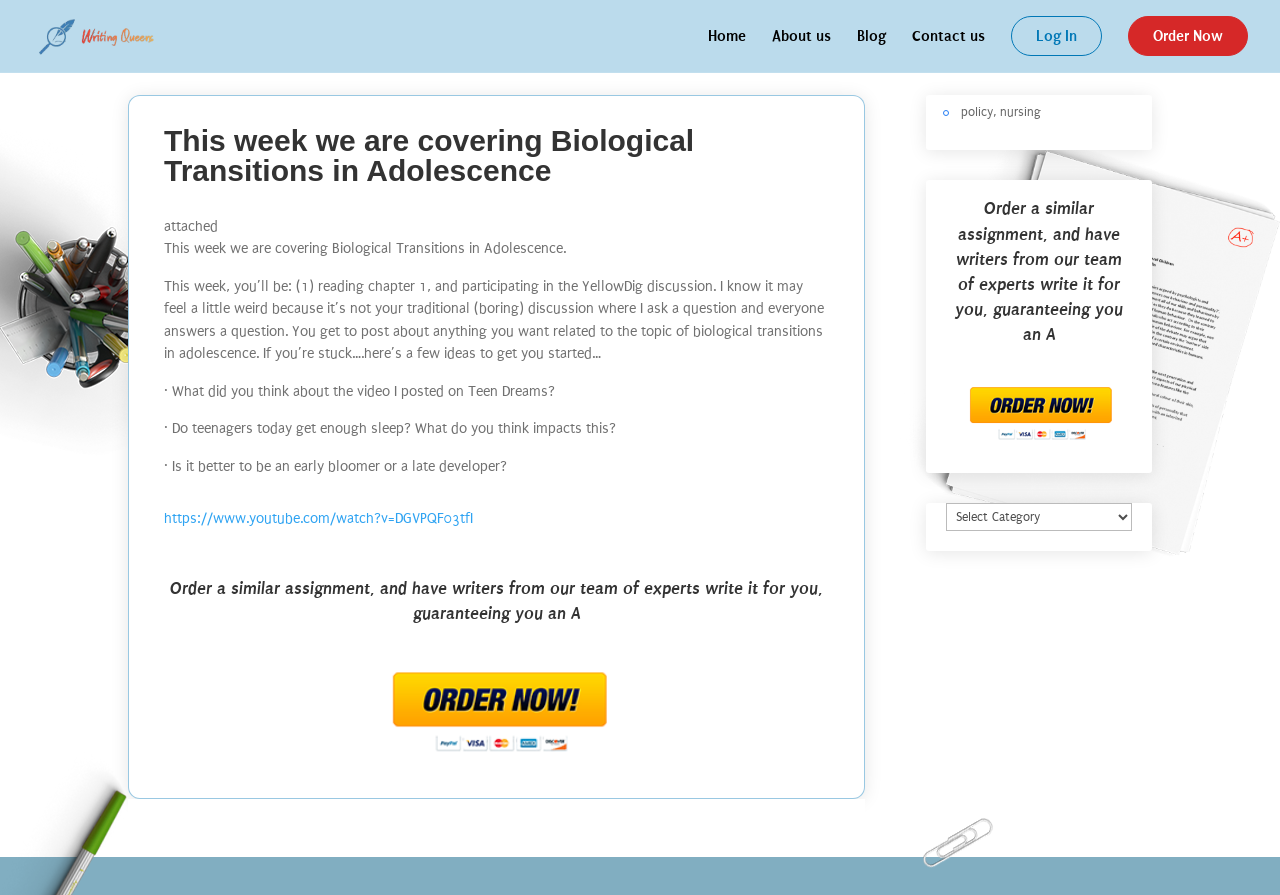Using the webpage screenshot, locate the HTML element that fits the following description and provide its bounding box: ">Psychology homework help".

[0.238, 0.281, 0.376, 0.32]